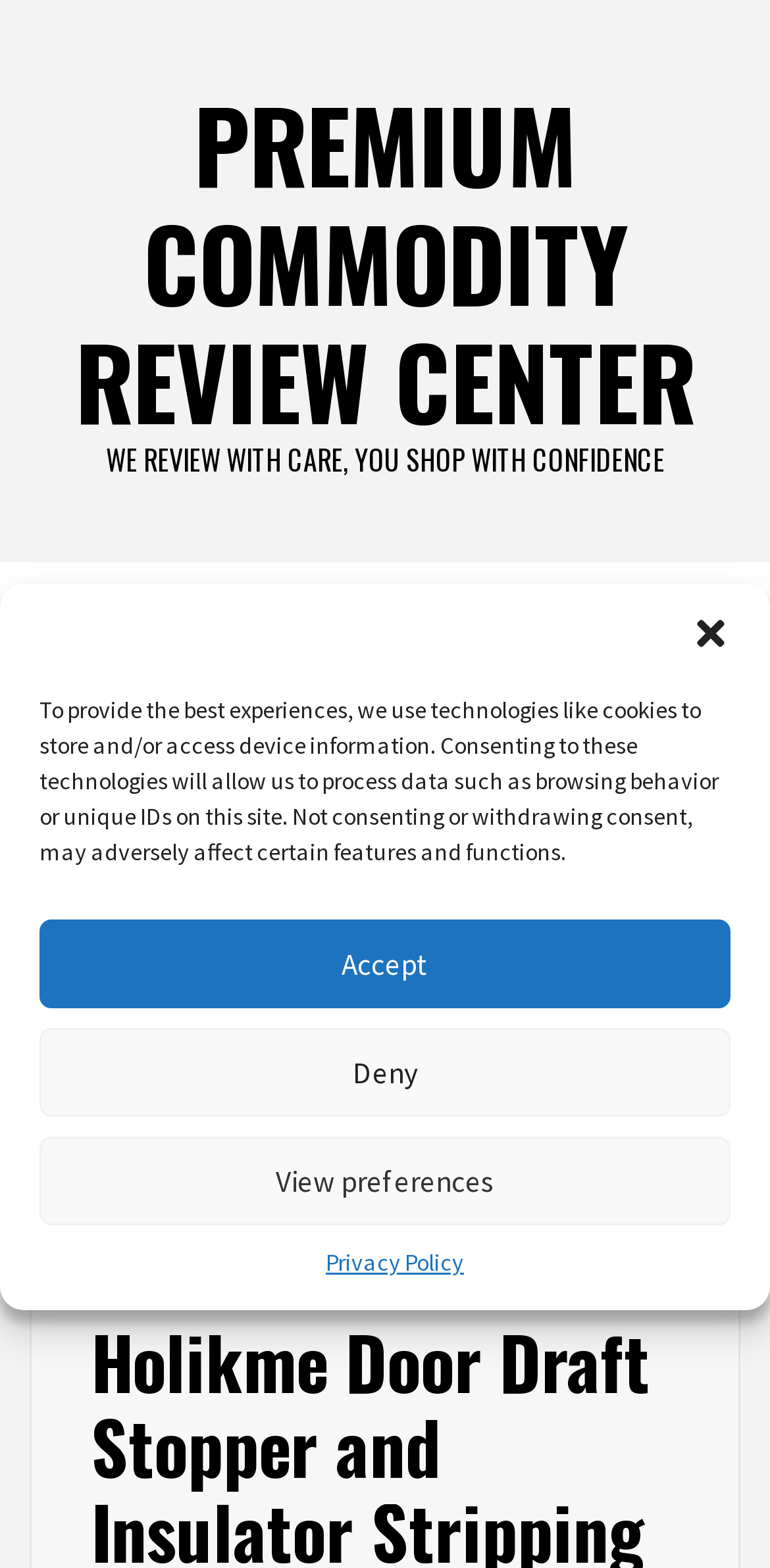Describe all significant elements and features of the webpage.

The webpage is a review of the Holikme Door Draft Stopper and Insulator Stripping Adhesive. At the top, there is a navigation menu with a home button and a breadcrumbs section that shows the current page's location in the website's hierarchy. Below the navigation menu, there is a prominent title that reads "Holikme Door Draft Stopper and Insulator Stripping Adhesive Review - Premium Commodity Review Center".

On the top right corner, there is a dialog box for managing cookie consent, which can be closed by clicking the "close-dialog" button. Inside the dialog box, there is a description of how the website uses technologies like cookies to store and access device information. There are three buttons: "Accept", "Deny", and "View preferences" to manage cookie consent. Additionally, there is a link to the "Privacy Policy" at the bottom of the dialog box.

Below the title, there is a tagline that reads "WE REVIEW WITH CARE, YOU SHOP WITH CONFIDENCE". On the right side of the page, there is a menu icon represented by a font awesome icon. 

The main content of the page is a review of the Holikme Door Draft Stopper and Insulator Stripping Adhesive, which includes an image of the product. The image is positioned in the middle of the page, with a link to the "HOME DÉCOR" category above it. There is also a link to the "HOME" page at the top left corner of the page.